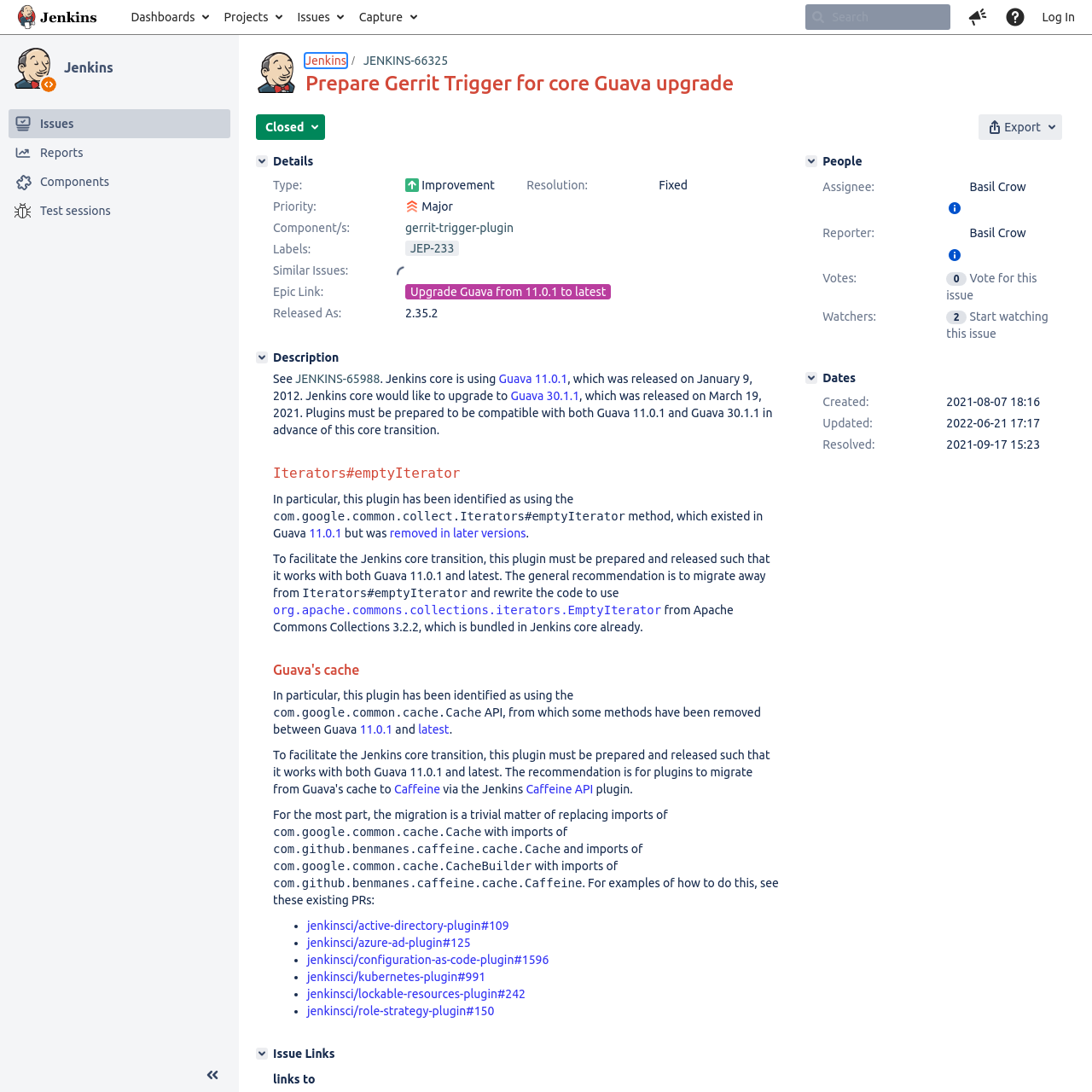Provide the bounding box coordinates for the area that should be clicked to complete the instruction: "Go to home page".

[0.008, 0.0, 0.096, 0.031]